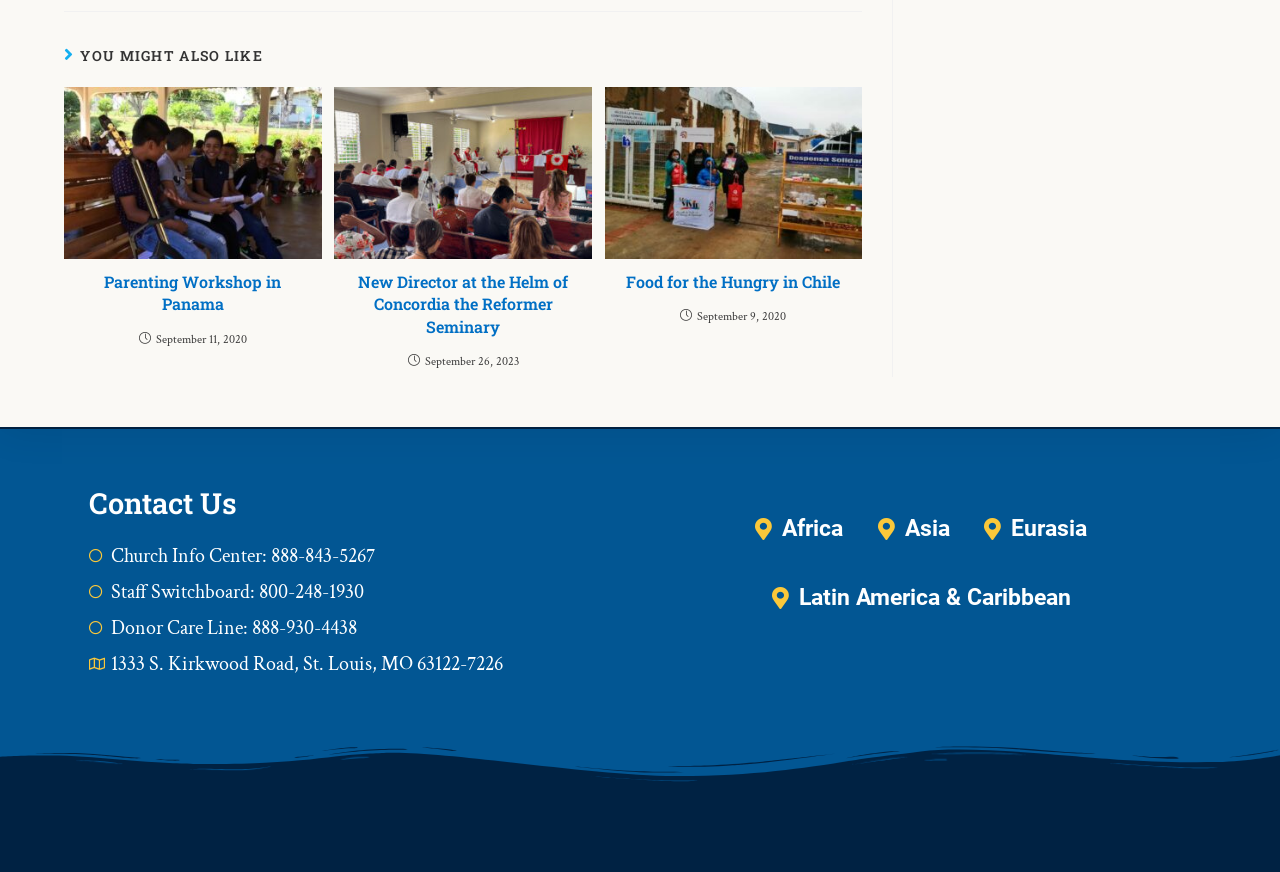Provide the bounding box coordinates of the area you need to click to execute the following instruction: "Visit 'Africa'".

[0.586, 0.567, 0.659, 0.646]